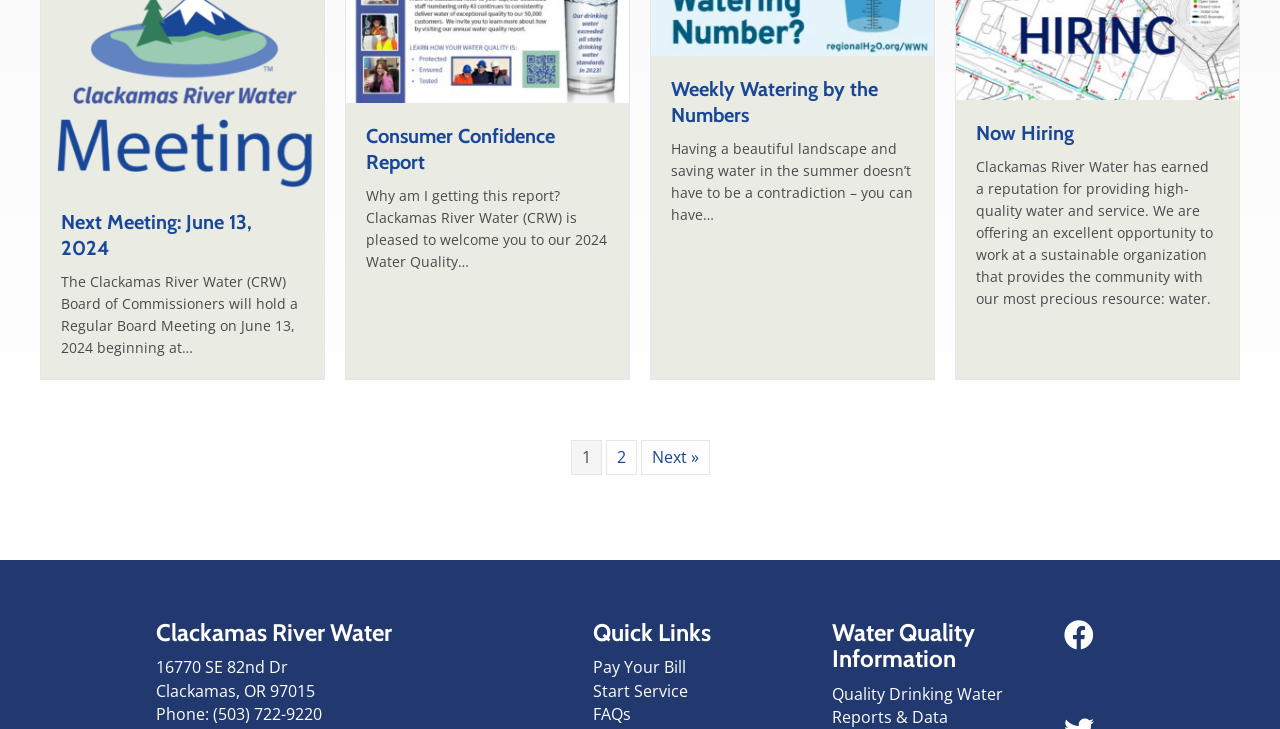What is the purpose of the 'Weekly Watering by the Numbers' section?
Based on the image, provide a one-word or brief-phrase response.

Water conservation